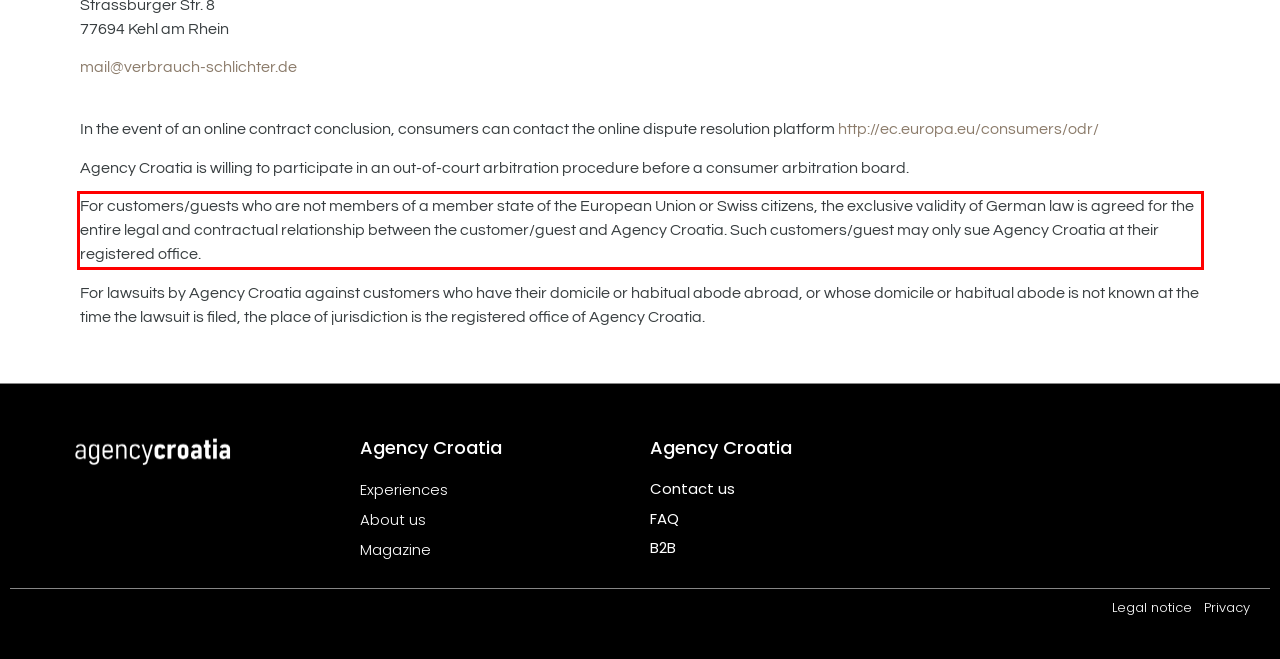Using the provided screenshot of a webpage, recognize the text inside the red rectangle bounding box by performing OCR.

For customers/guests who are not members of a member state of the European Union or Swiss citizens, the exclusive validity of German law is agreed for the entire legal and contractual relationship between the customer/guest and Agency Croatia. Such customers/guest may only sue Agency Croatia at their registered office.